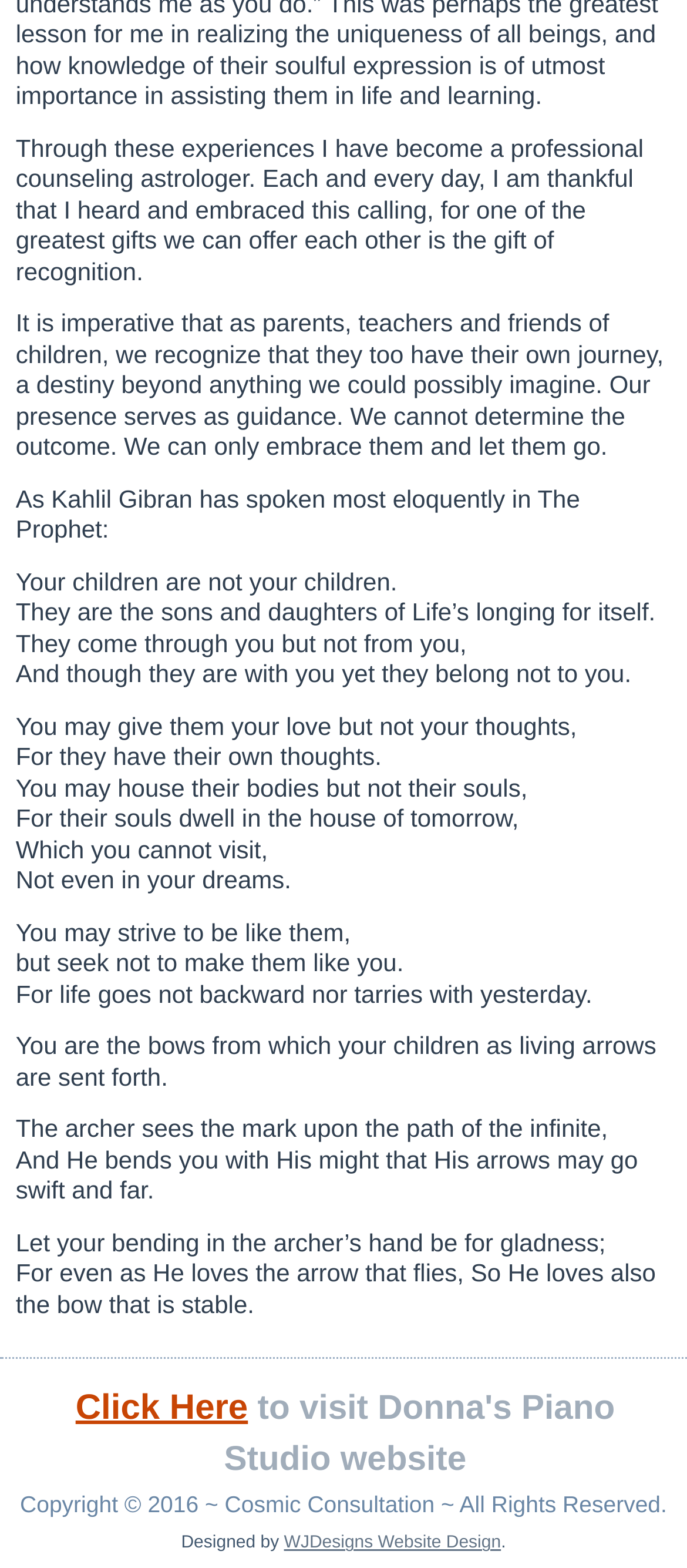Provide the bounding box coordinates in the format (top-left x, top-left y, bottom-right x, bottom-right y). All values are floating point numbers between 0 and 1. Determine the bounding box coordinate of the UI element described as: Click Here

[0.11, 0.885, 0.361, 0.91]